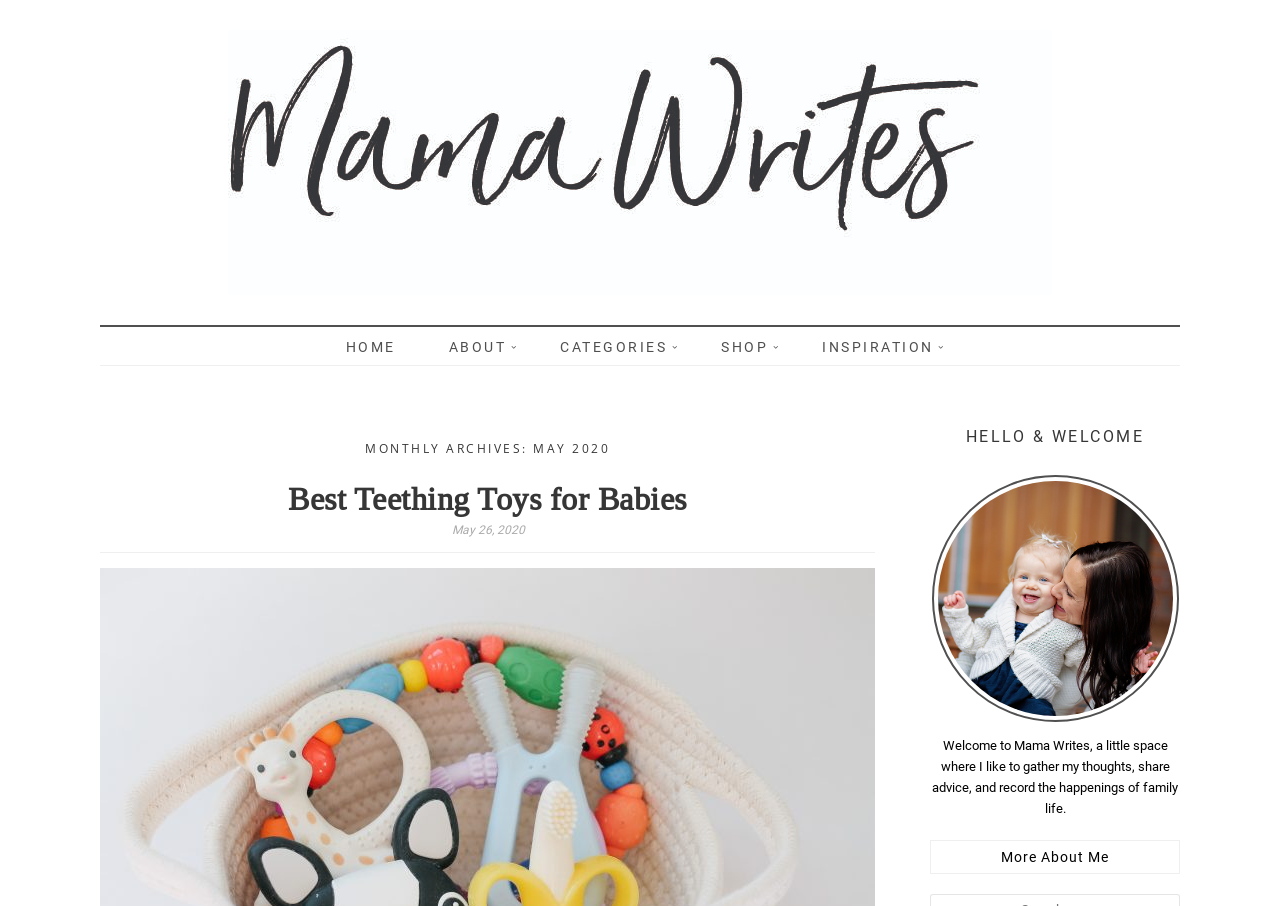Locate the bounding box coordinates of the element you need to click to accomplish the task described by this instruction: "read about the author".

[0.331, 0.364, 0.416, 0.403]